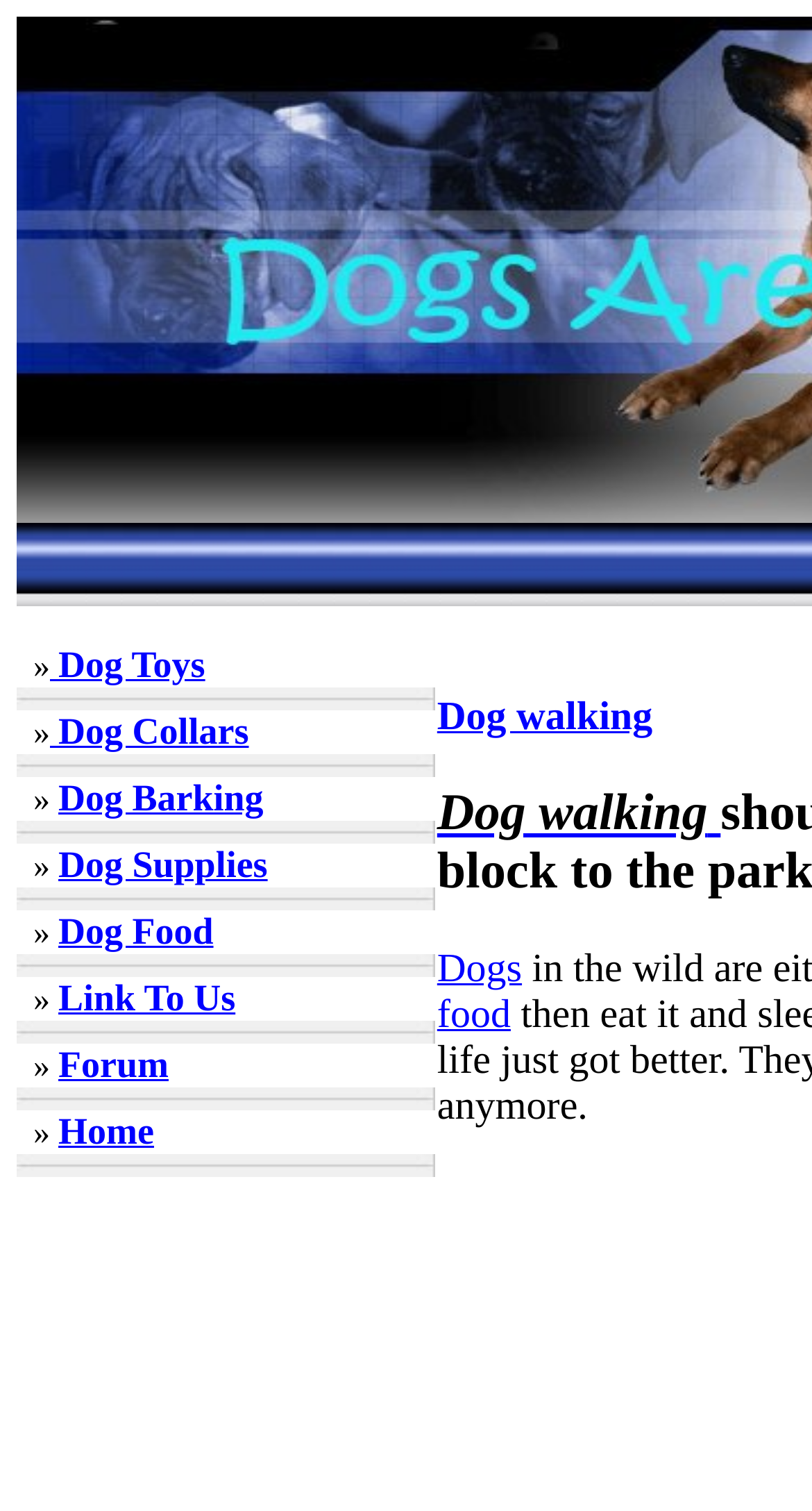Generate an in-depth caption that captures all aspects of the webpage.

This webpage is about dog-related topics, with a focus on dog walking. At the top, there are several links to related topics, including dog toys, collars, barking, supplies, food, and more. These links are arranged in a vertical column, with each link separated by a small arrow symbol. 

Below these links, there is a prominent section dedicated to dog walking, with two identical links to "Dog walking" placed side by side. To the right of these links, there are additional links to "Dogs" and "food". 

The overall layout of the webpage is simple and easy to navigate, with clear headings and concise text. The use of links and arrow symbols helps to organize the content and guide the user's attention.